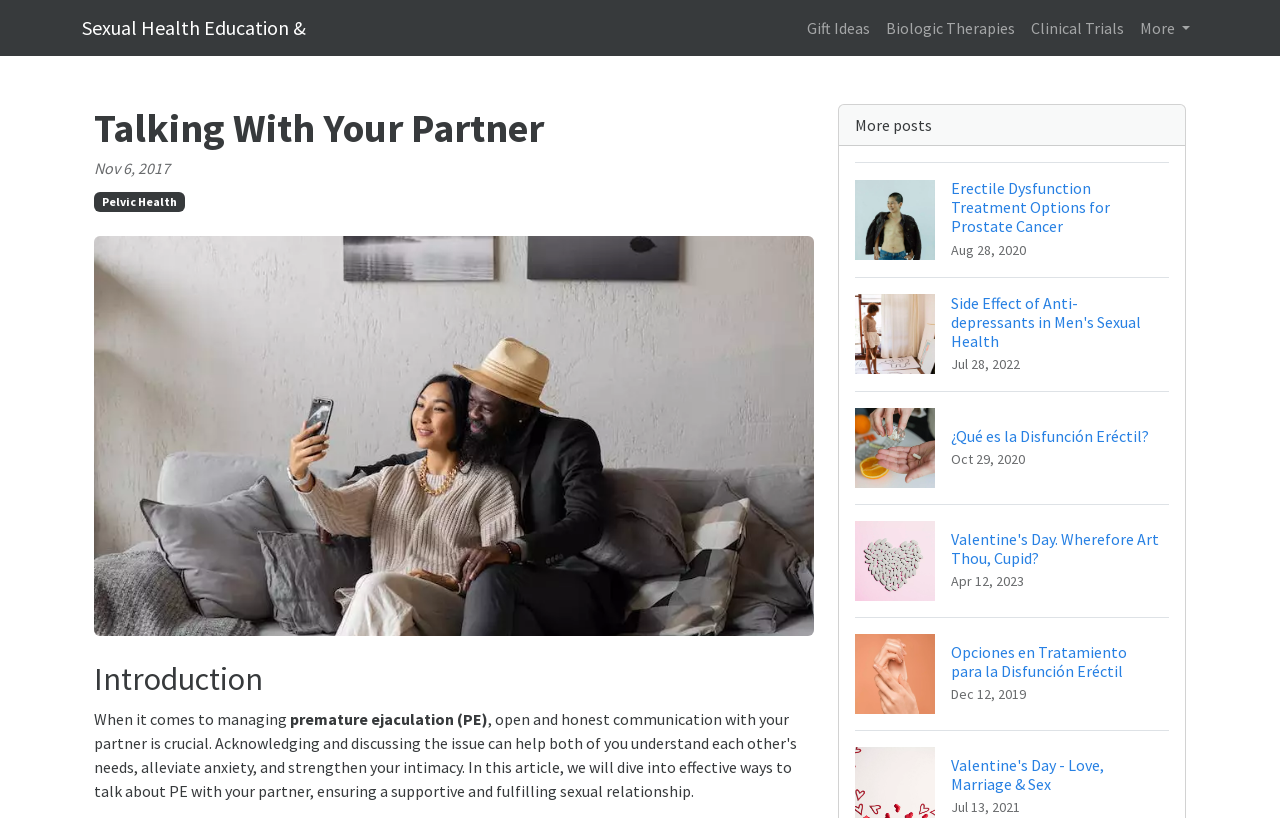Please mark the bounding box coordinates of the area that should be clicked to carry out the instruction: "Click on the 'More' button".

[0.884, 0.01, 0.936, 0.059]